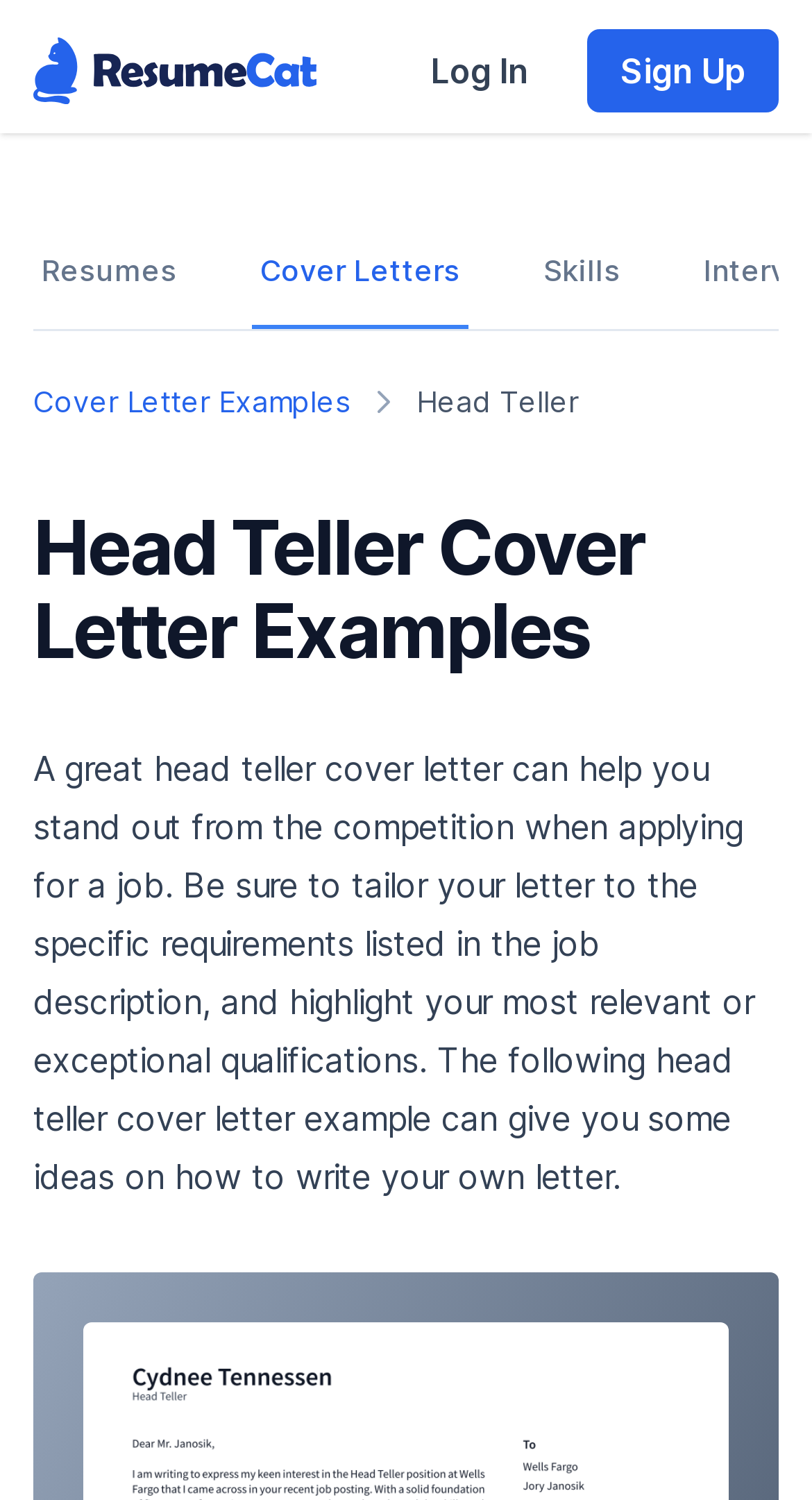Provide the bounding box for the UI element matching this description: "Cover Letters".

[0.31, 0.144, 0.577, 0.219]